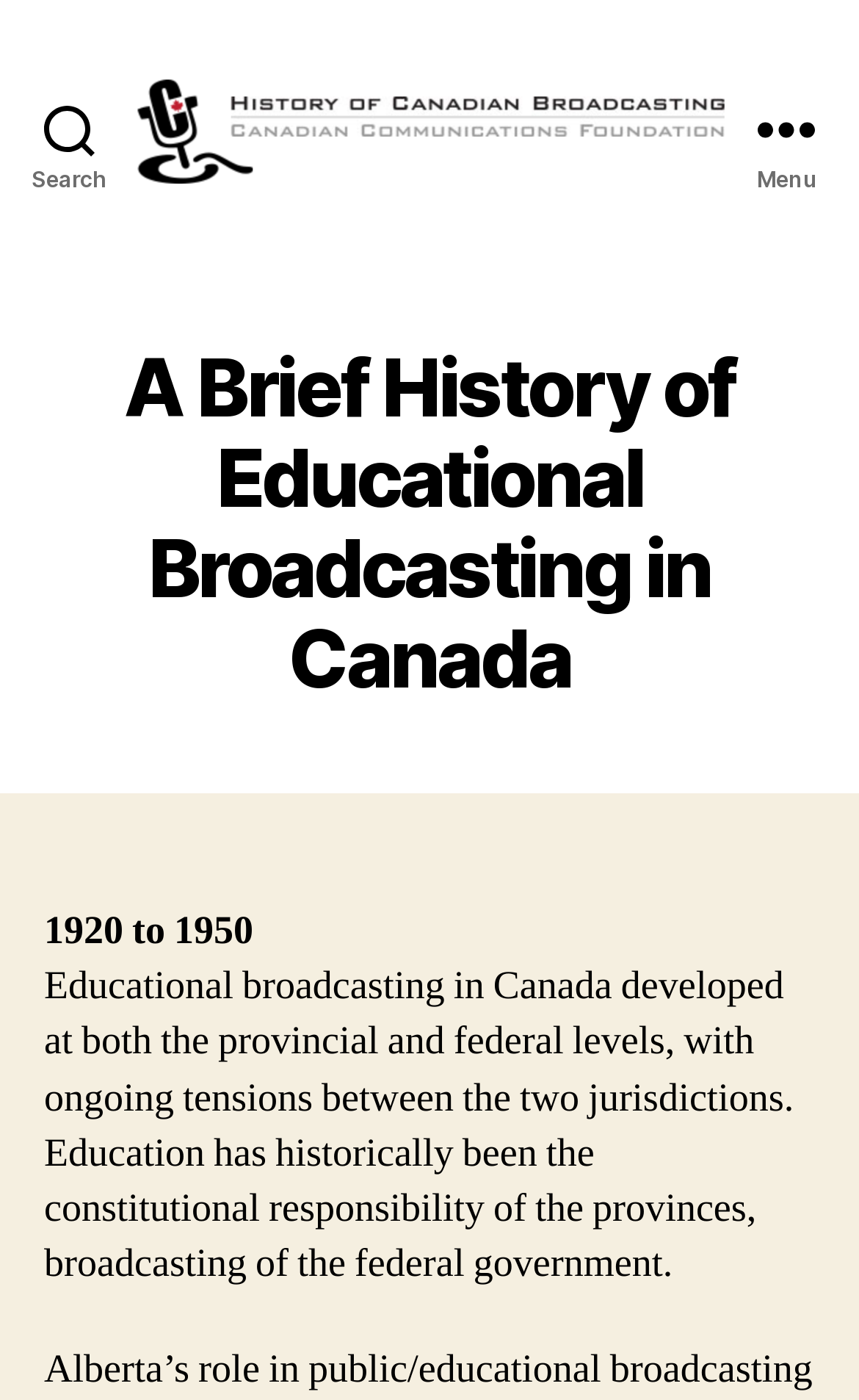What is the title of the linked image?
Answer the question with a detailed and thorough explanation.

I found a link element with an image child element, and the text 'The History of Canadian Broadcasting' is associated with both the link and the image. The bounding box coordinates of the image are [0.154, 0.05, 0.846, 0.133].